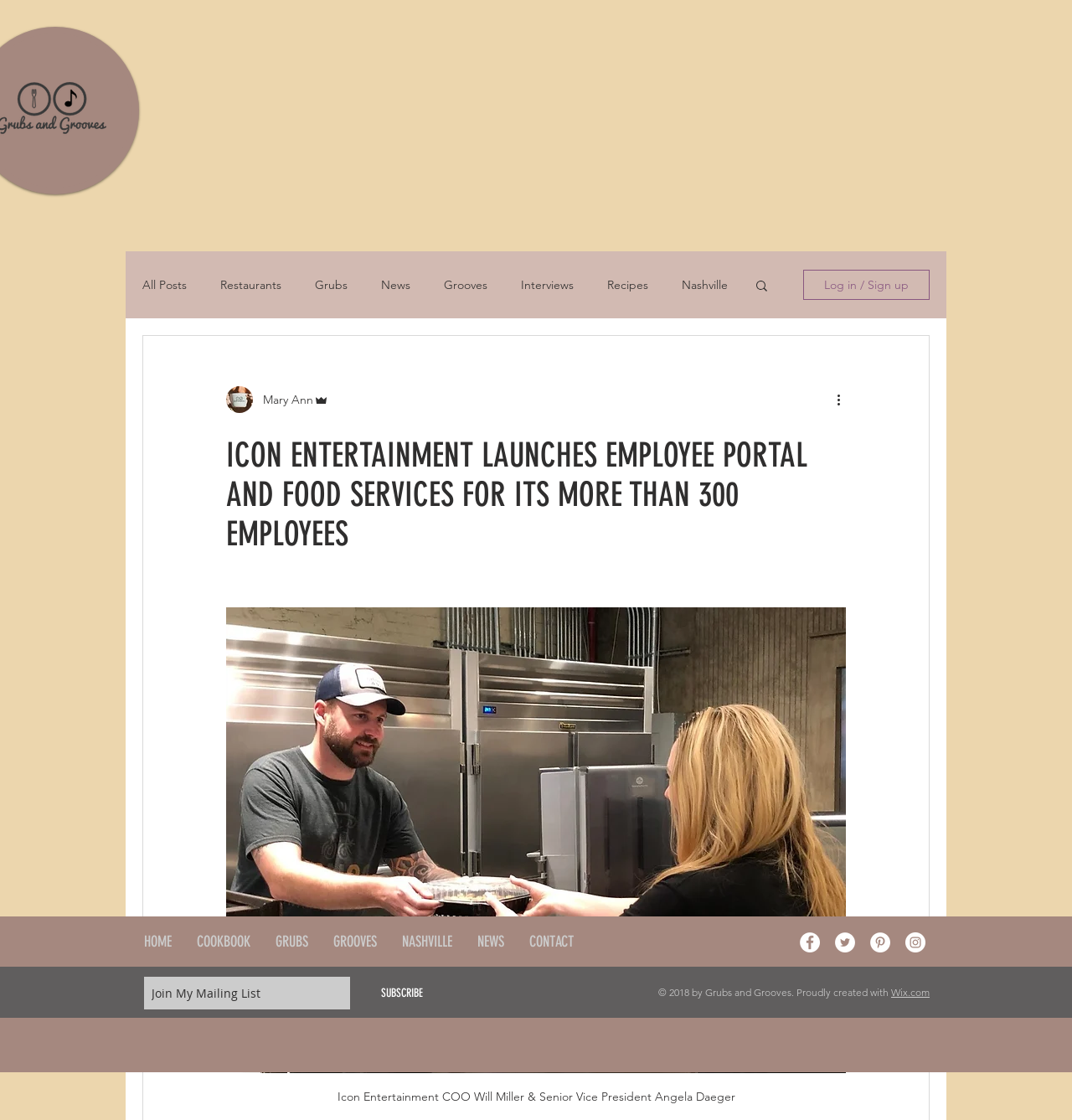Determine the bounding box coordinates of the region I should click to achieve the following instruction: "Log in or sign up". Ensure the bounding box coordinates are four float numbers between 0 and 1, i.e., [left, top, right, bottom].

[0.749, 0.241, 0.867, 0.268]